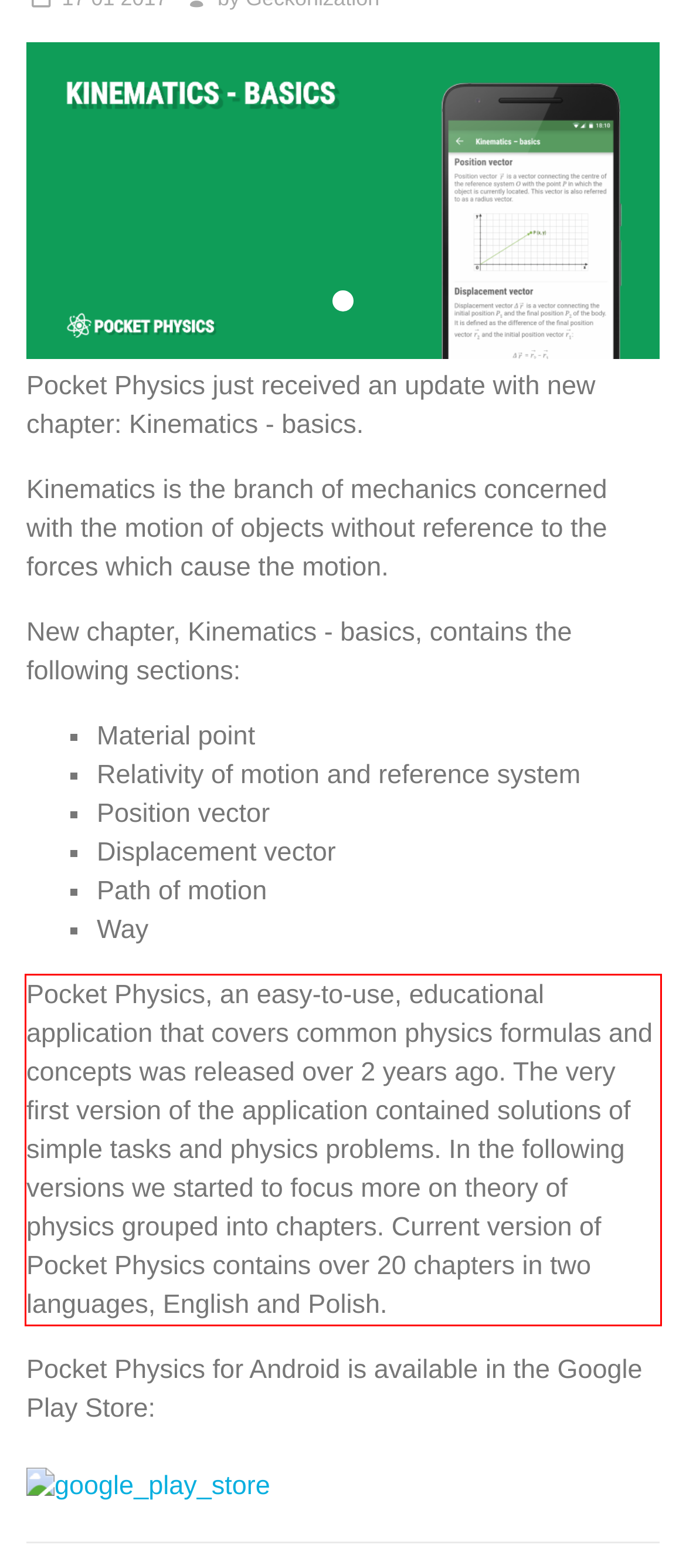Review the webpage screenshot provided, and perform OCR to extract the text from the red bounding box.

Pocket Physics, an easy-to-use, educational application that covers common physics formulas and concepts was released over 2 years ago. The very first version of the application contained solutions of simple tasks and physics problems. In the following versions we started to focus more on theory of physics grouped into chapters. Current version of Pocket Physics contains over 20 chapters in two languages, English and Polish.